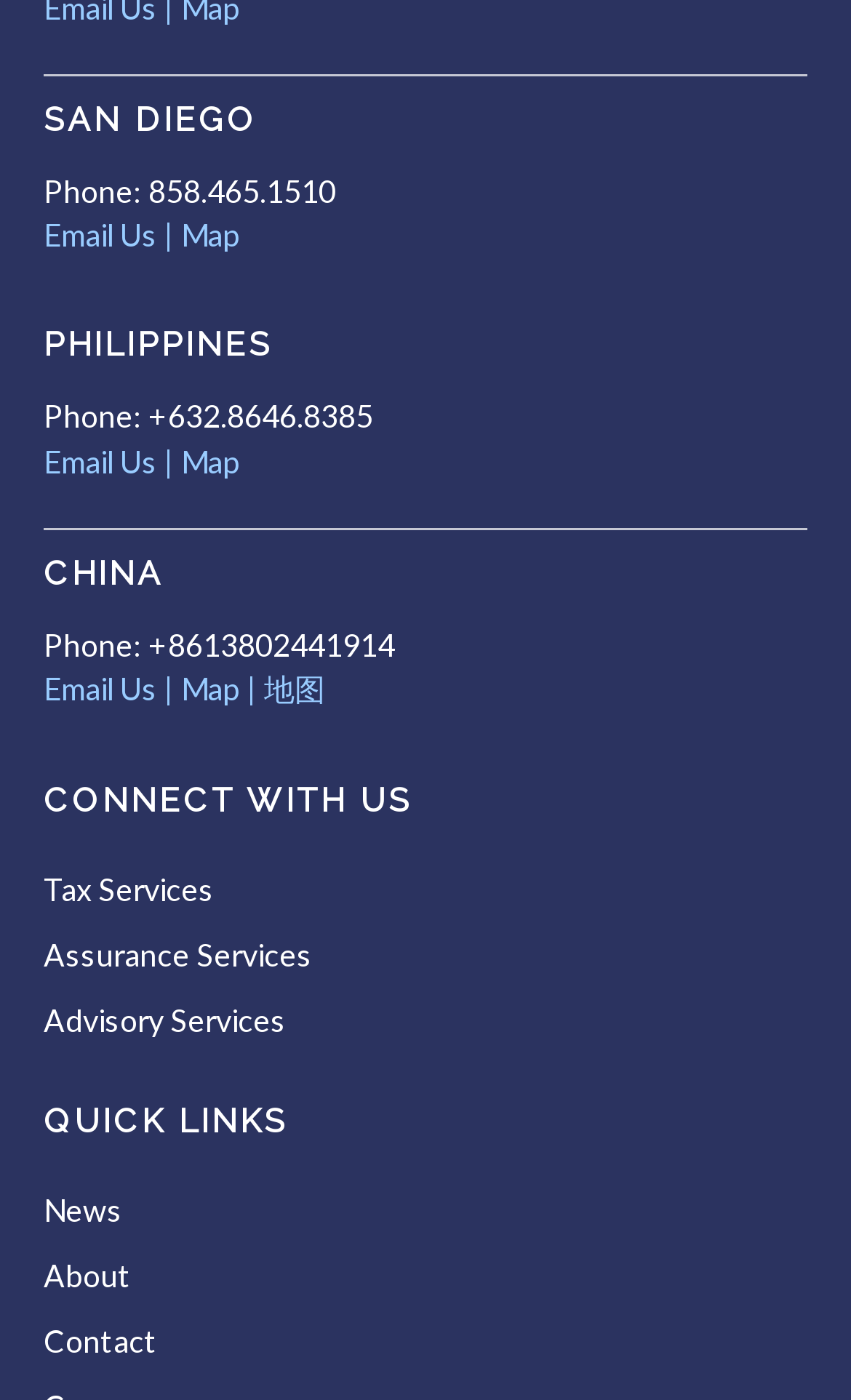Please find the bounding box coordinates of the clickable region needed to complete the following instruction: "Read News". The bounding box coordinates must consist of four float numbers between 0 and 1, i.e., [left, top, right, bottom].

[0.051, 0.85, 0.144, 0.877]